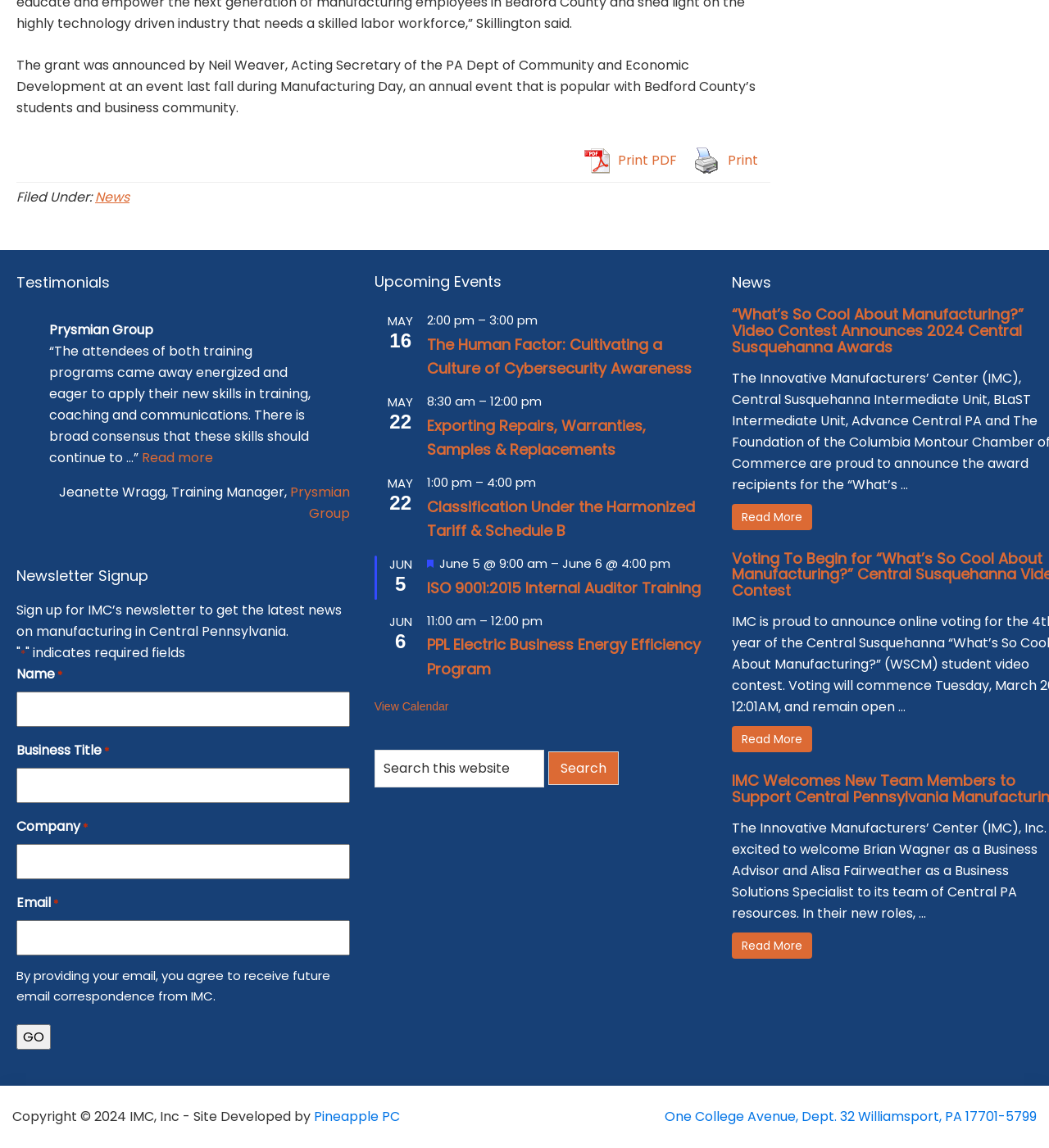Answer the question in one word or a short phrase:
What is the purpose of the form at the bottom of the page?

Newsletter Signup